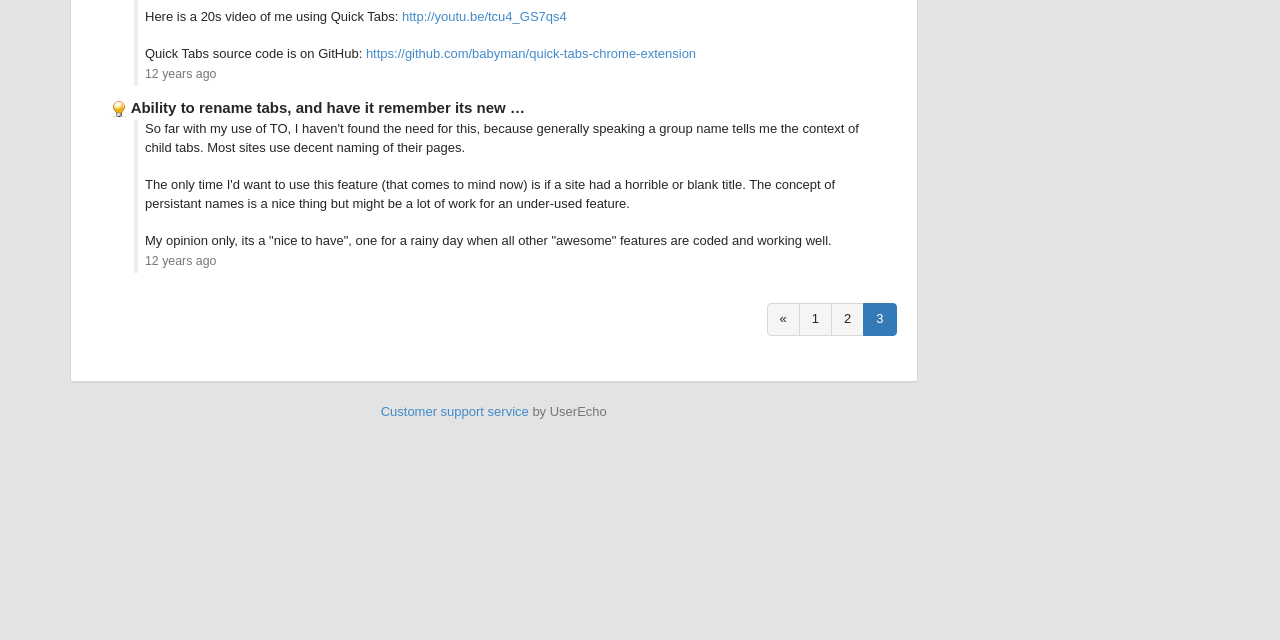Using the description: "12 years ago", identify the bounding box of the corresponding UI element in the screenshot.

[0.113, 0.105, 0.169, 0.127]